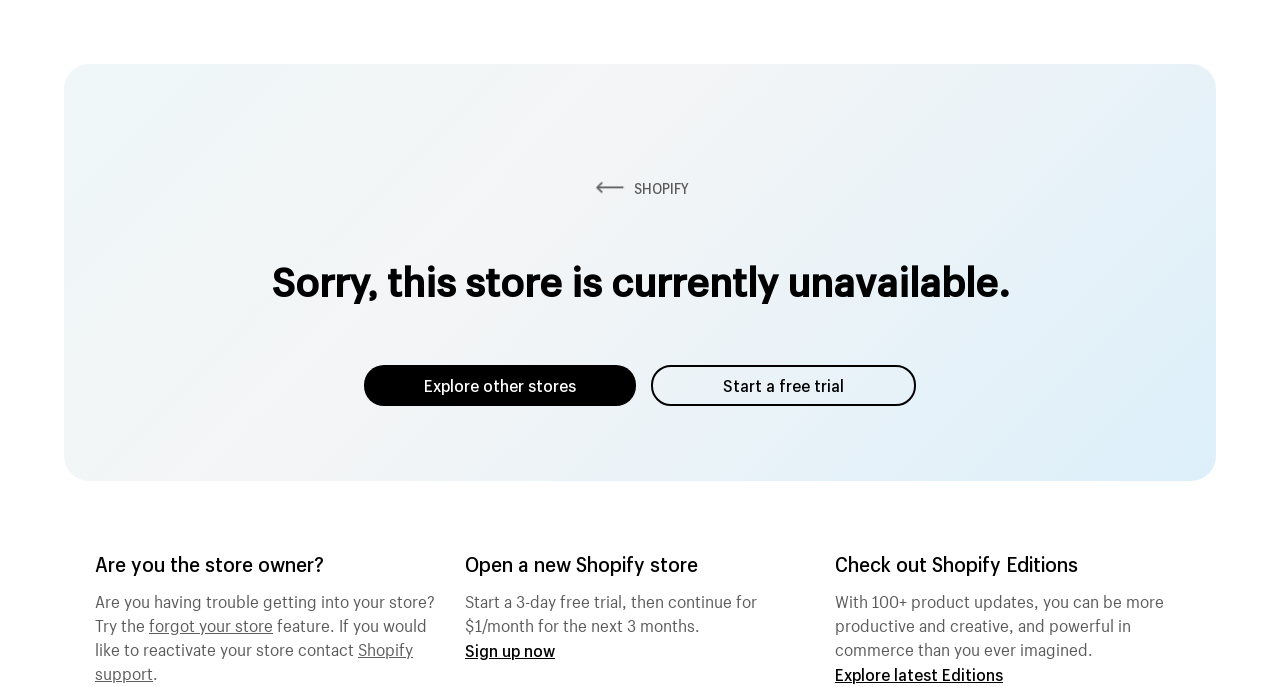Look at the image and answer the question in detail:
What can users do if they want to start a new store?

The text 'Open a new Shopify store' and the link 'Sign up now' suggest that users can start a new store by signing up now.